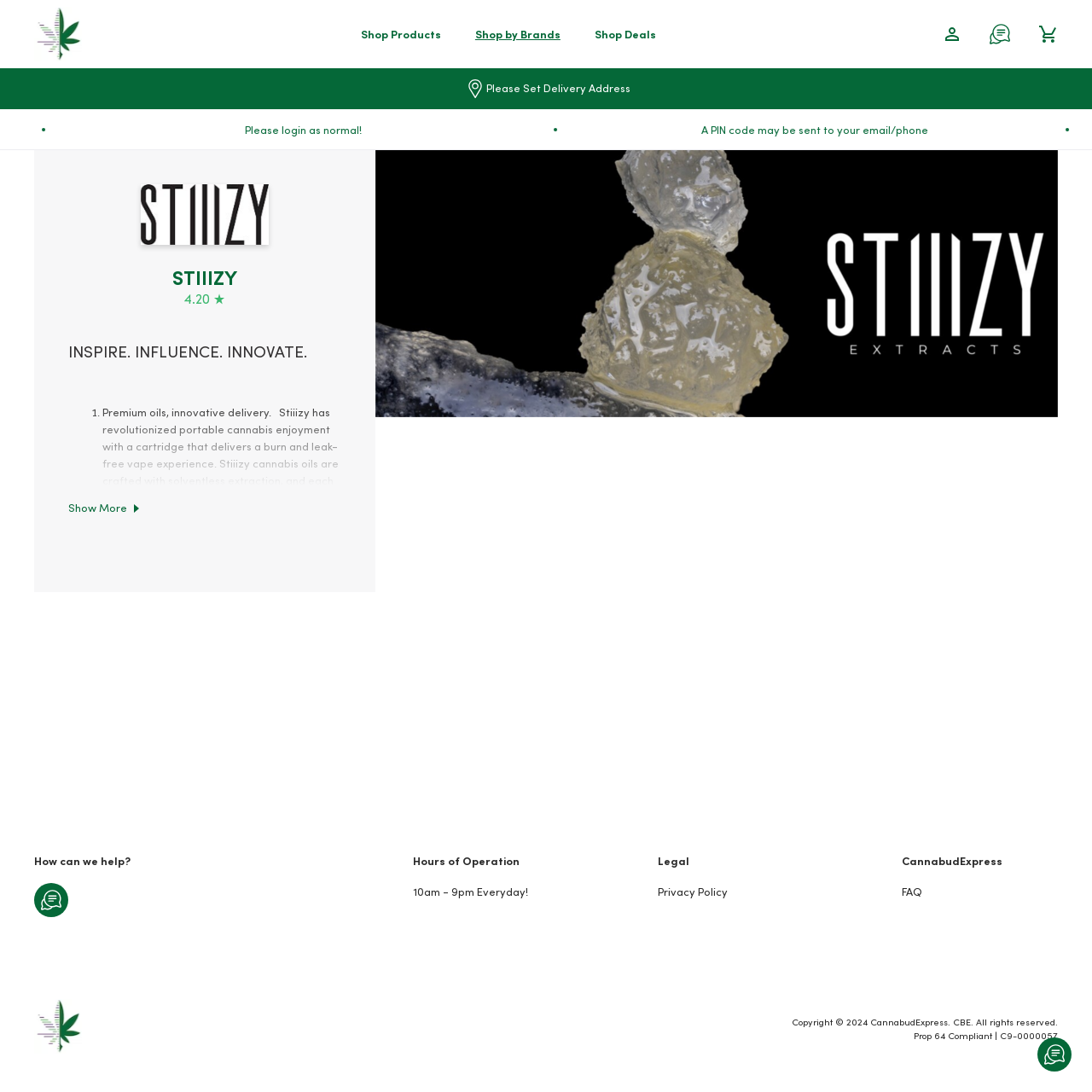Provide the bounding box coordinates of the HTML element this sentence describes: "aria-label="Toggle chat"". The bounding box coordinates consist of four float numbers between 0 and 1, i.e., [left, top, right, bottom].

[0.031, 0.809, 0.062, 0.84]